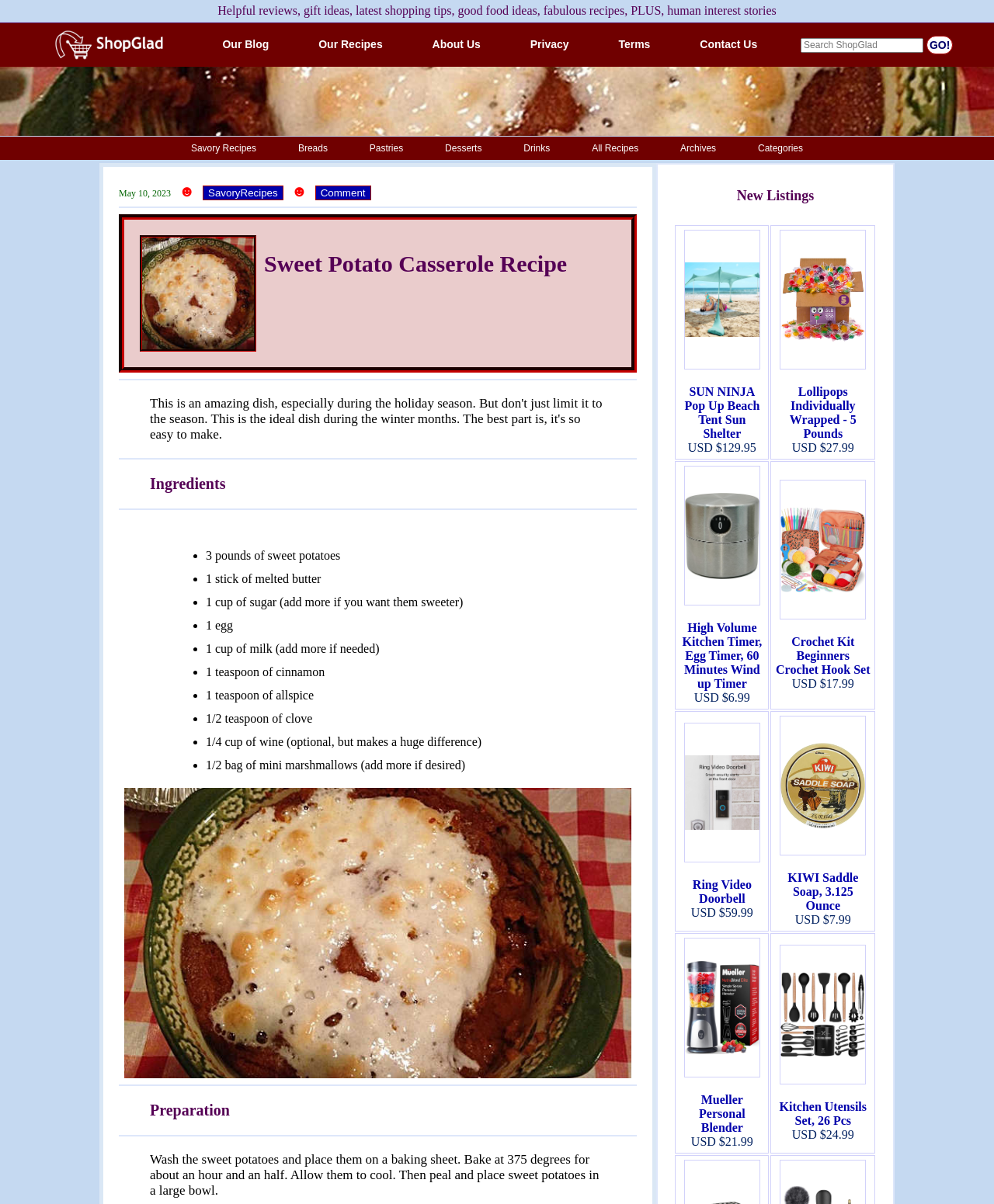How many rows of new listings are displayed?
Use the information from the image to give a detailed answer to the question.

I counted the number of rows under the 'New Listings' heading, which are represented by the gridcell elements, and found that there are 4 rows of new listings displayed.